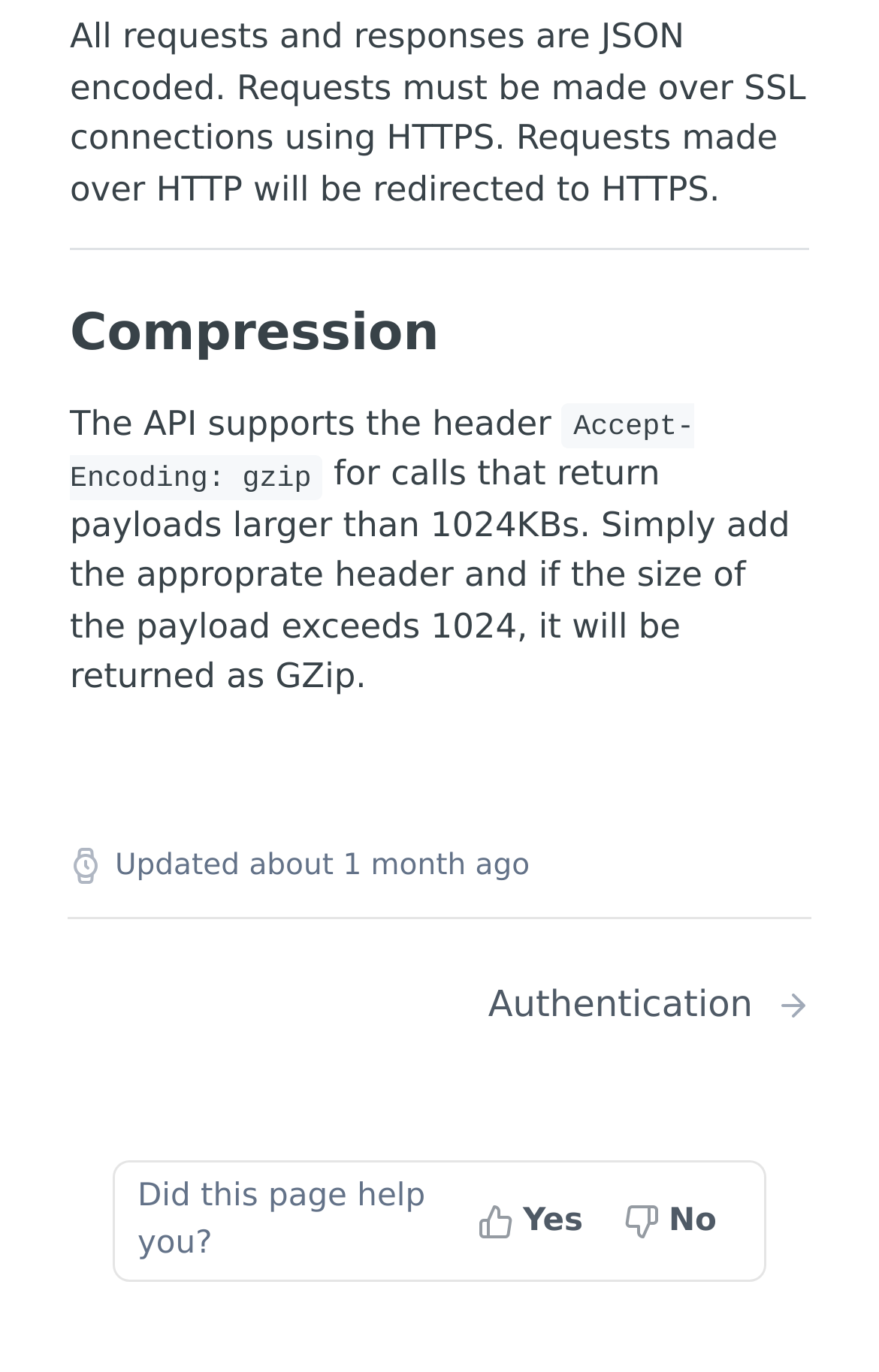What is the purpose of the API?
Based on the screenshot, give a detailed explanation to answer the question.

Based on the webpage, it appears that the API is designed to handle JSON encoded requests and responses, with all requests and responses being made over SSL connections using HTTPS. This suggests that the API is intended for secure data exchange.